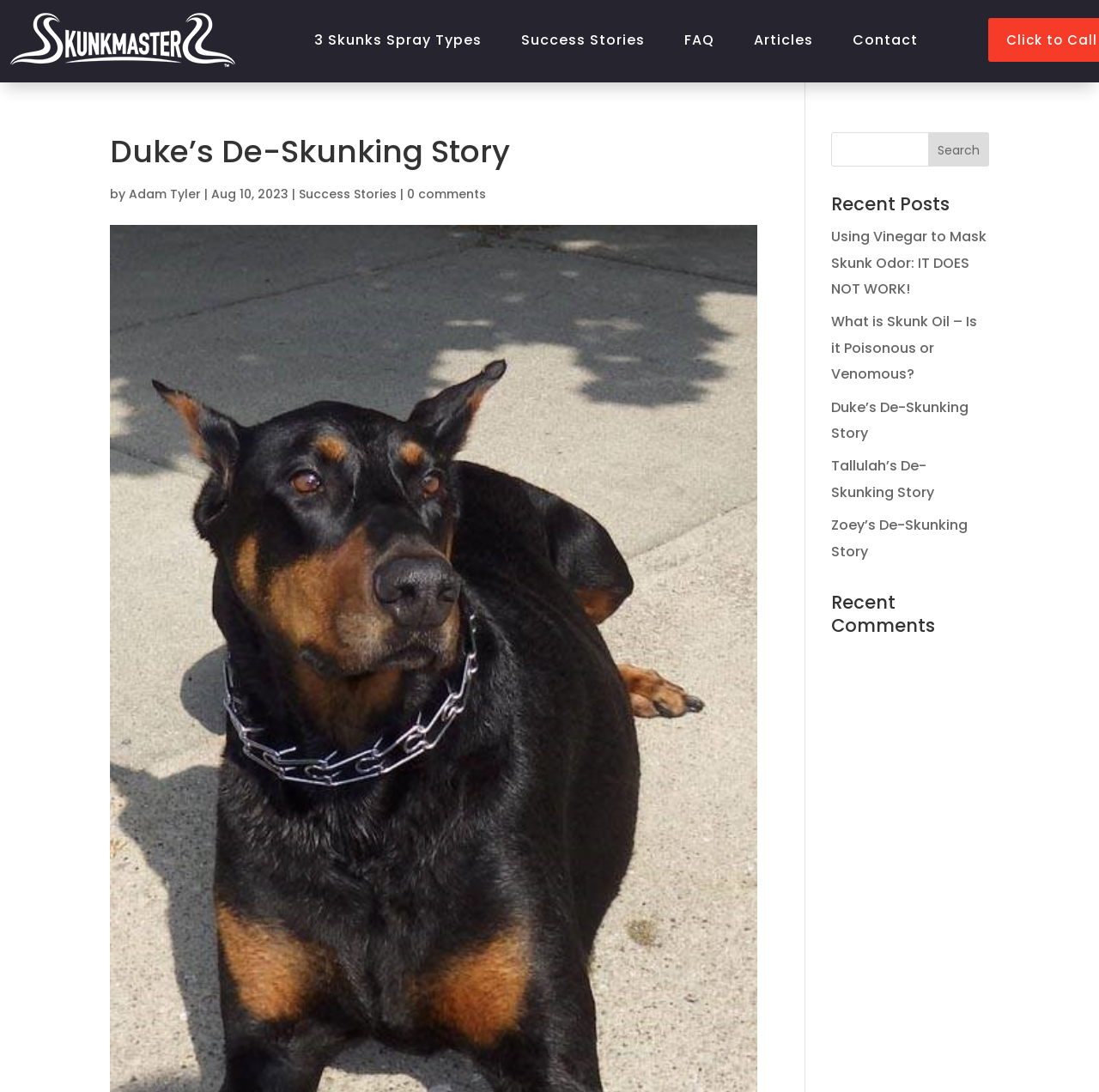How many recent posts are listed?
Refer to the image and answer the question using a single word or phrase.

4